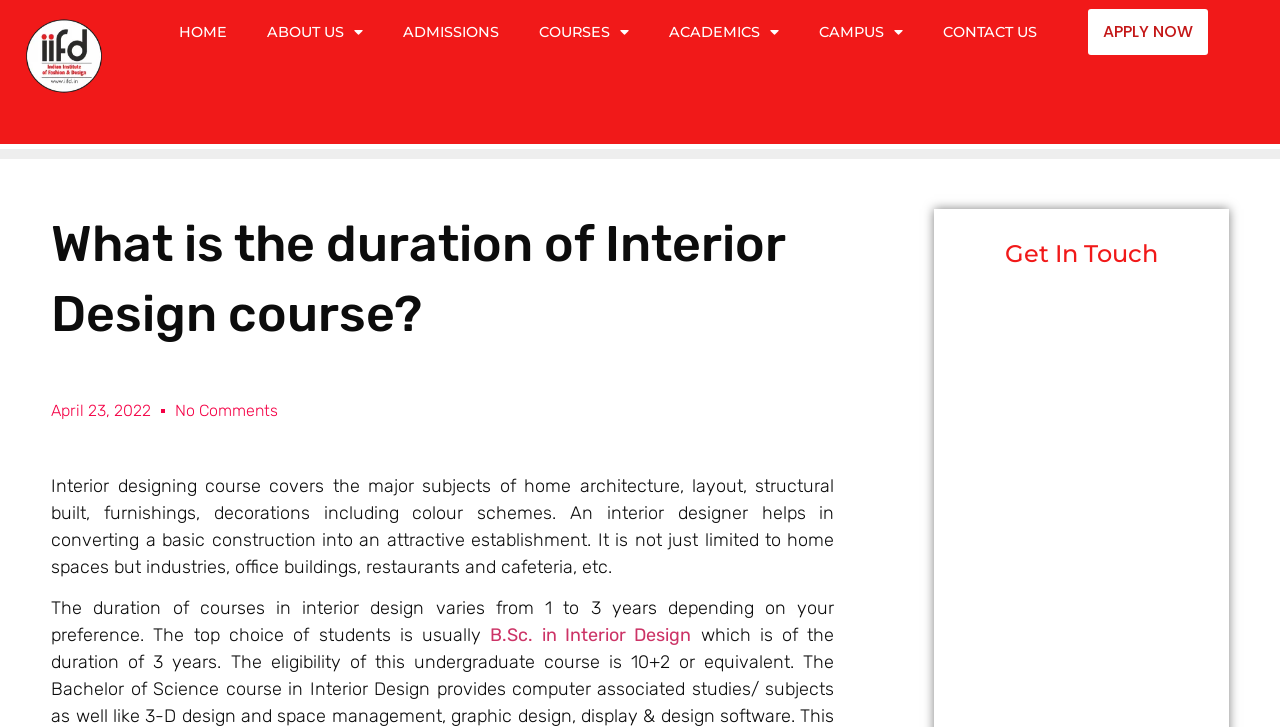How many years does the interior design course usually take?
Please describe in detail the information shown in the image to answer the question.

The webpage states that the duration of courses in interior design varies from 1 to 3 years depending on your preference.